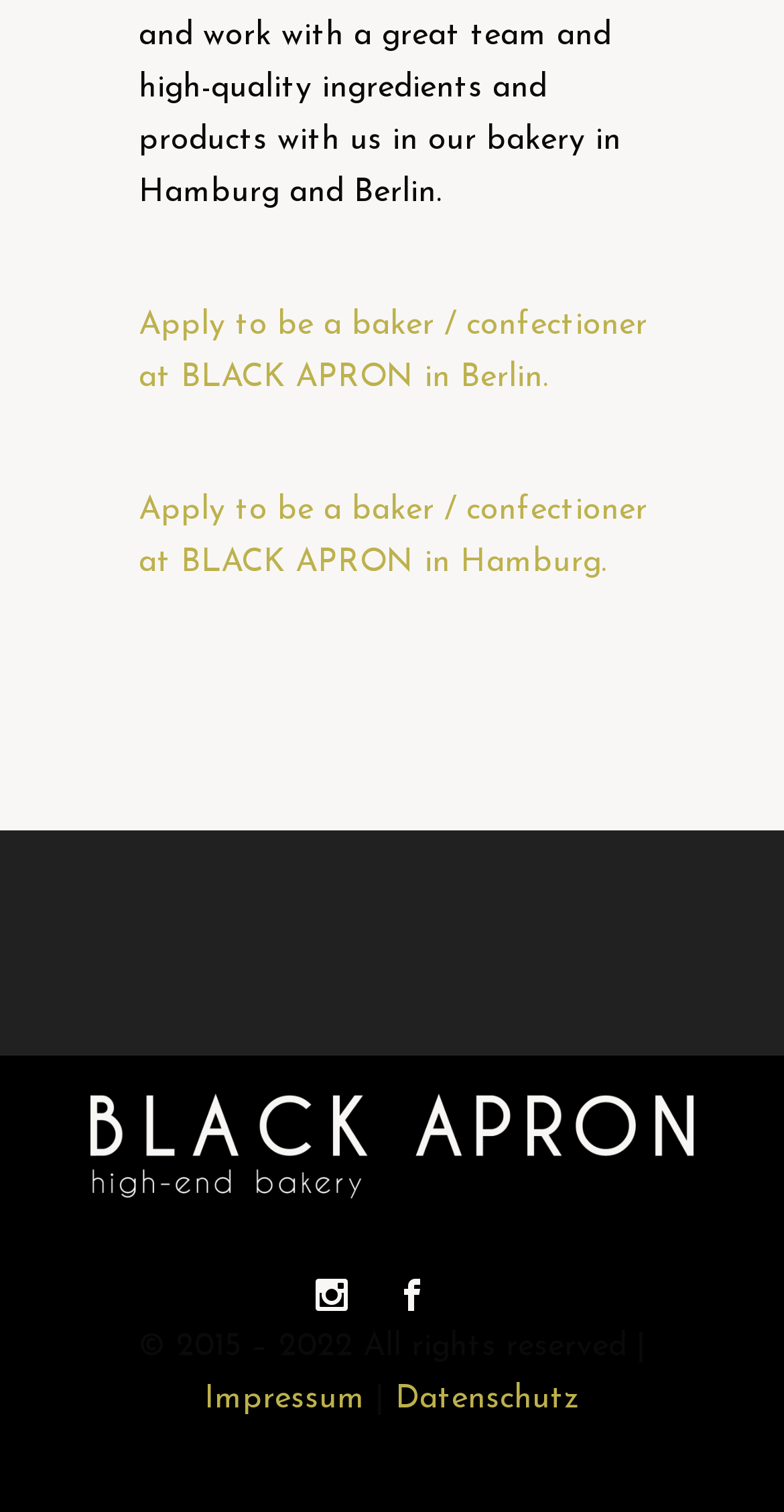Please give a succinct answer using a single word or phrase:
What are the two footer links?

Impressum, Datenschutz